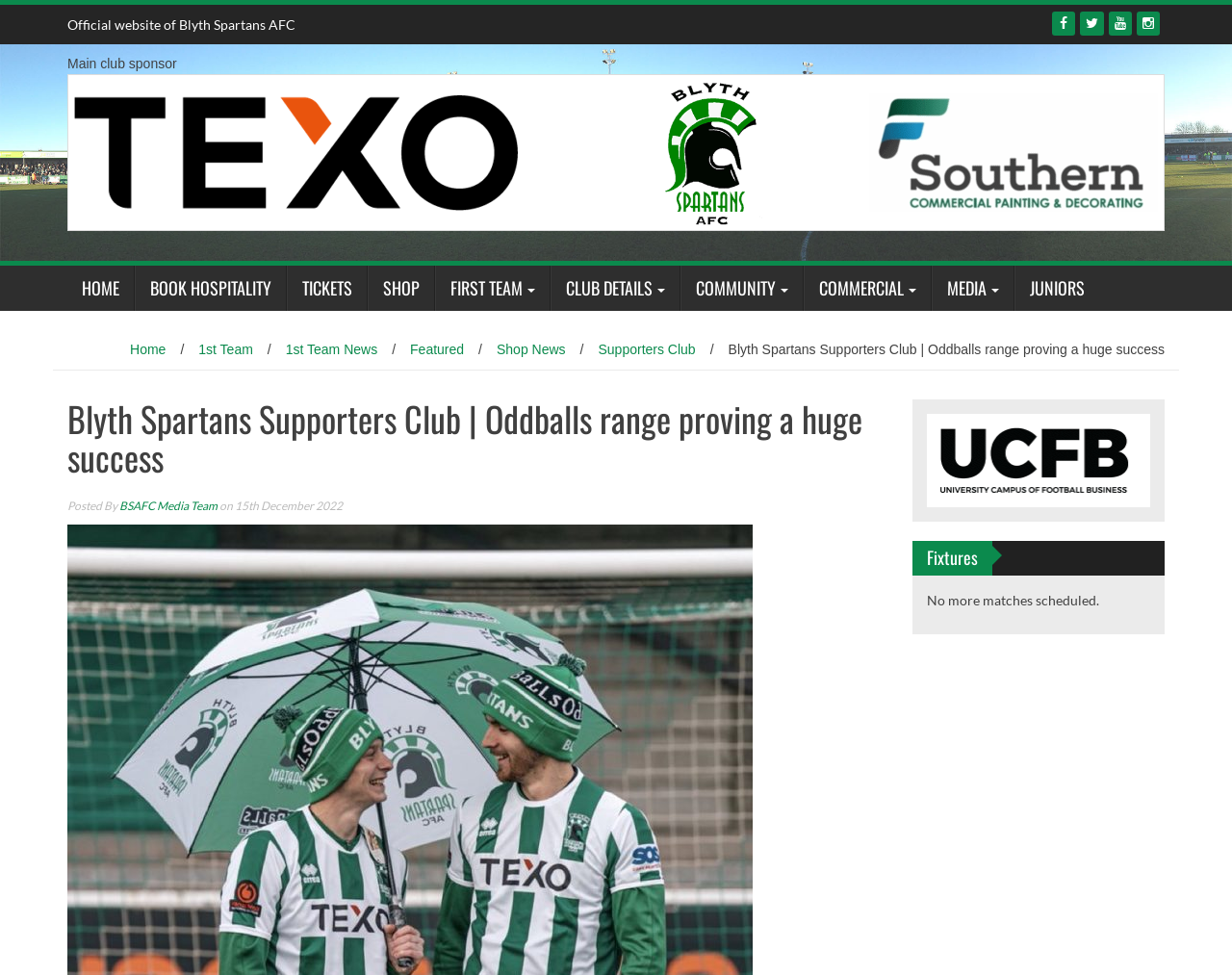Bounding box coordinates are specified in the format (top-left x, top-left y, bottom-right x, bottom-right y). All values are floating point numbers bounded between 0 and 1. Please provide the bounding box coordinate of the region this sentence describes: First Team

[0.353, 0.273, 0.446, 0.319]